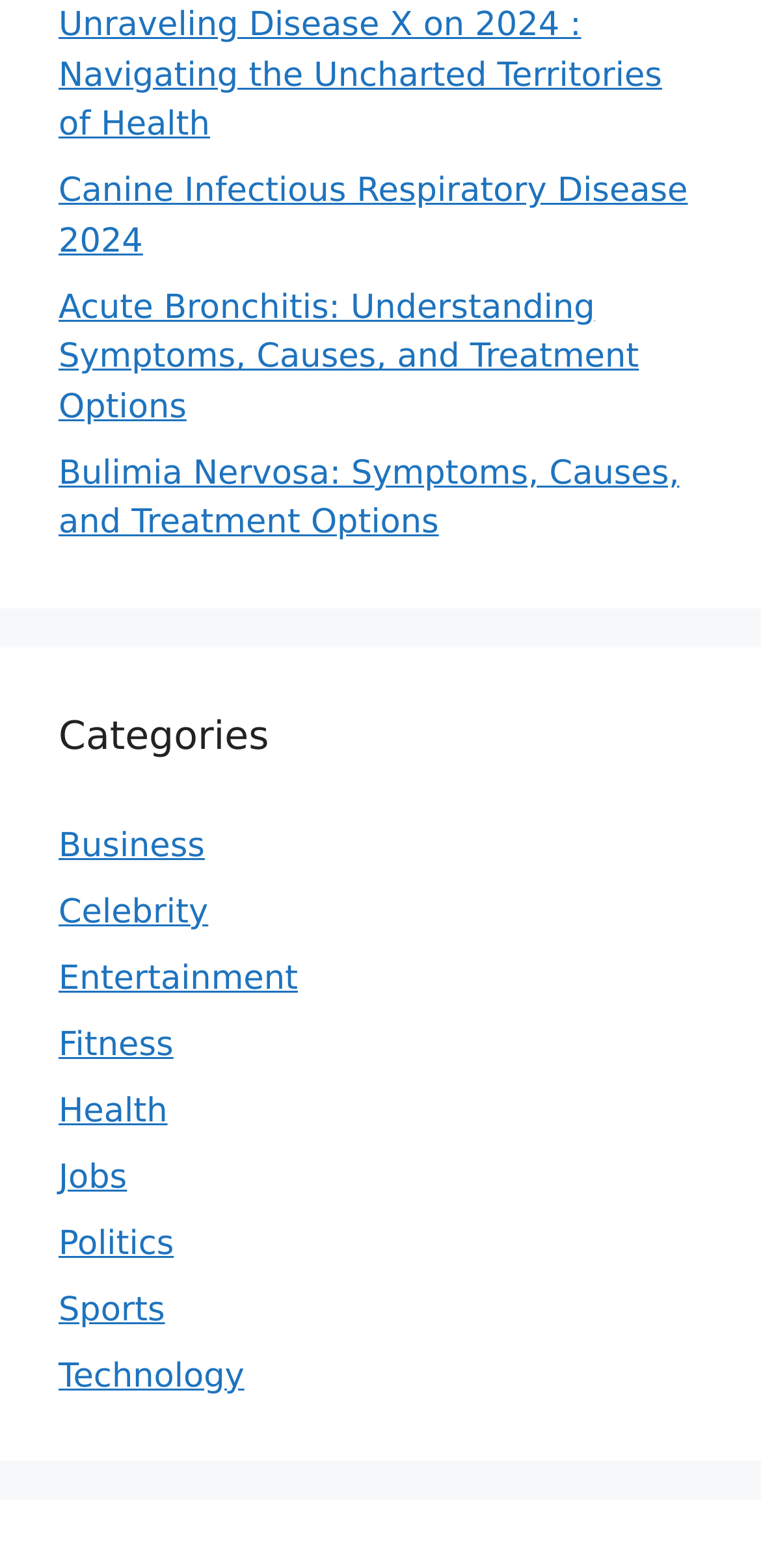Please identify the bounding box coordinates of the area that needs to be clicked to follow this instruction: "Explore the Technology section".

[0.077, 0.866, 0.321, 0.891]